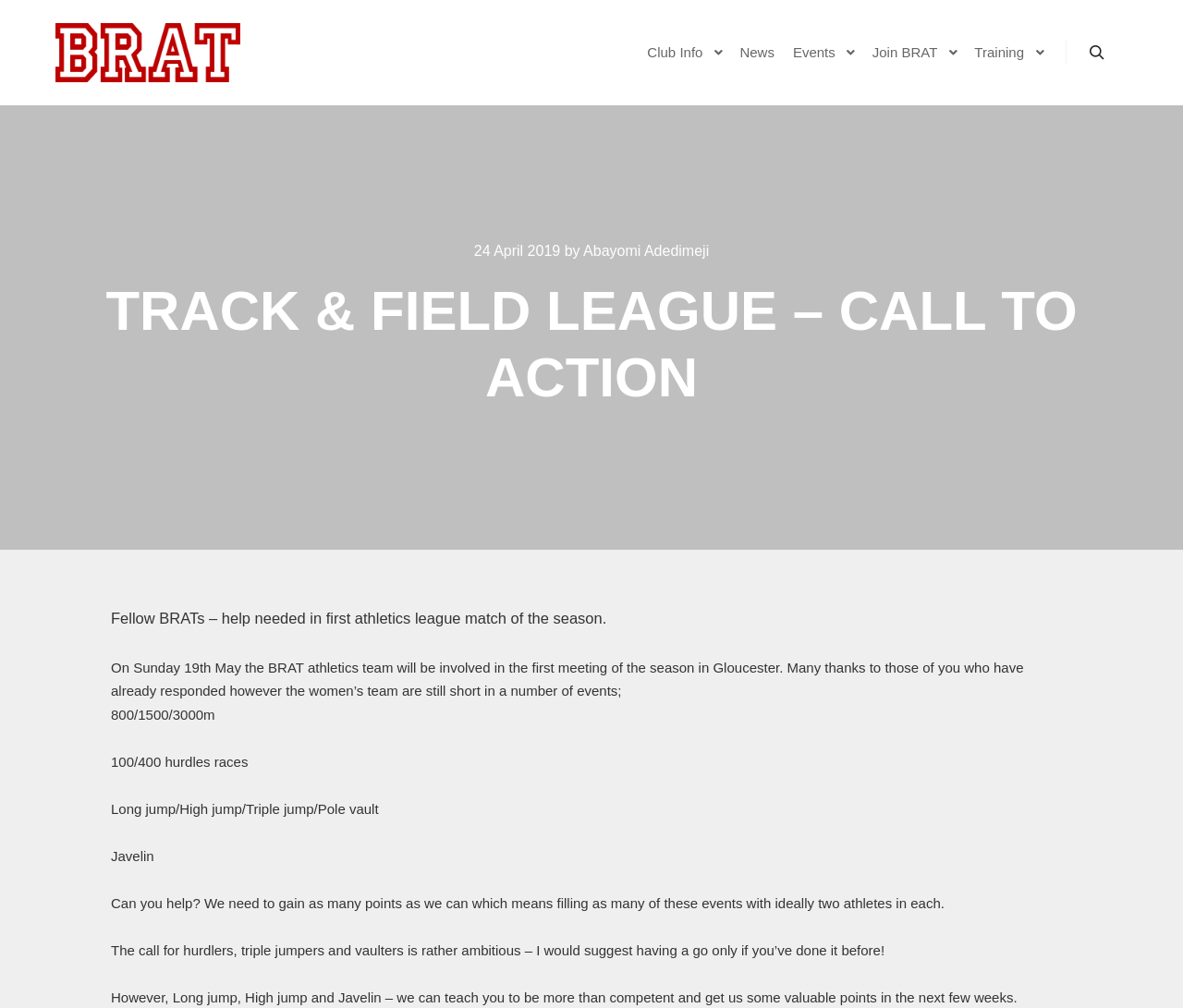What events are the women's team short in?
Using the details shown in the screenshot, provide a comprehensive answer to the question.

The question asks for the events that the women's team are short in, which can be found in the main content of the webpage, where it lists the events that need more athletes.